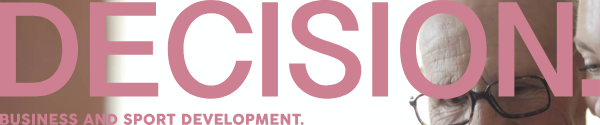Provide a short, one-word or phrase answer to the question below:
What fields are emphasized in the image?

Business and sports